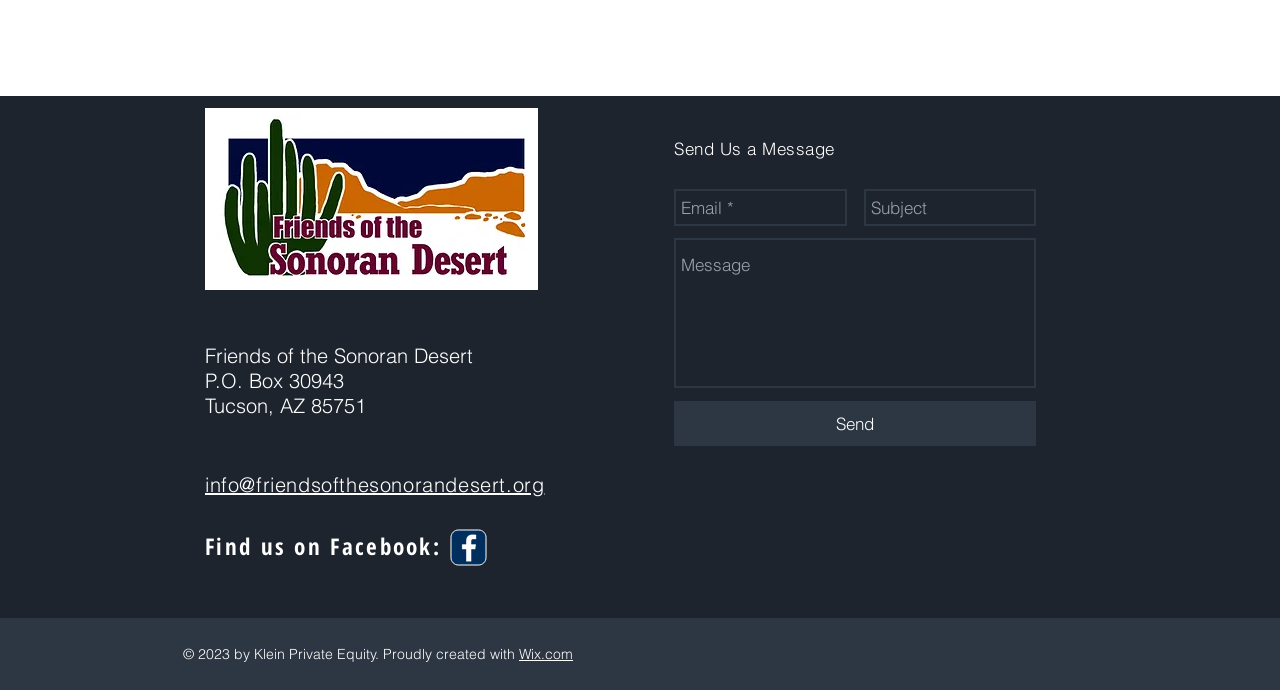Please determine the bounding box coordinates of the element to click on in order to accomplish the following task: "Click the 'LISTEN LIVE' button". Ensure the coordinates are four float numbers ranging from 0 to 1, i.e., [left, top, right, bottom].

None